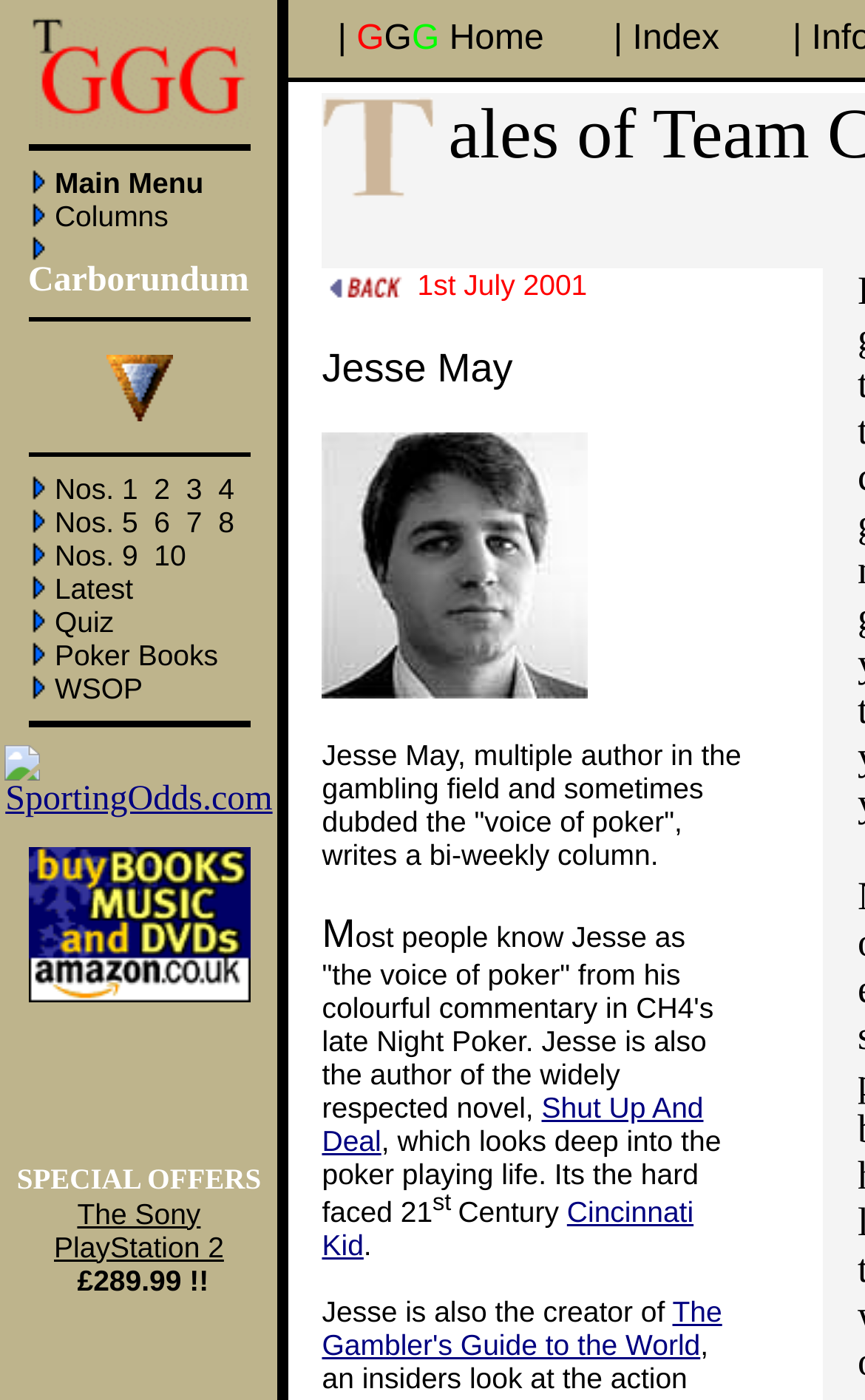Based on the description "| GGG Home", find the bounding box of the specified UI element.

[0.39, 0.013, 0.629, 0.04]